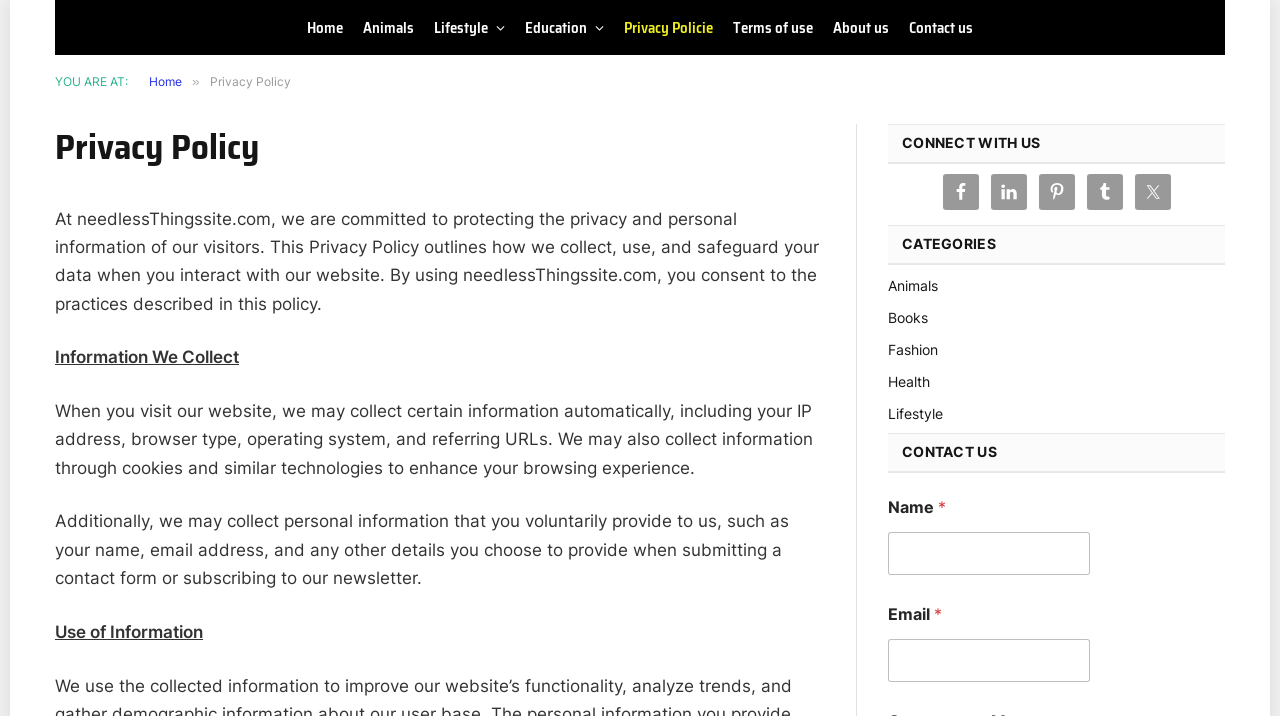Determine the bounding box of the UI component based on this description: "About us". The bounding box coordinates should be four float values between 0 and 1, i.e., [left, top, right, bottom].

[0.643, 0.001, 0.702, 0.075]